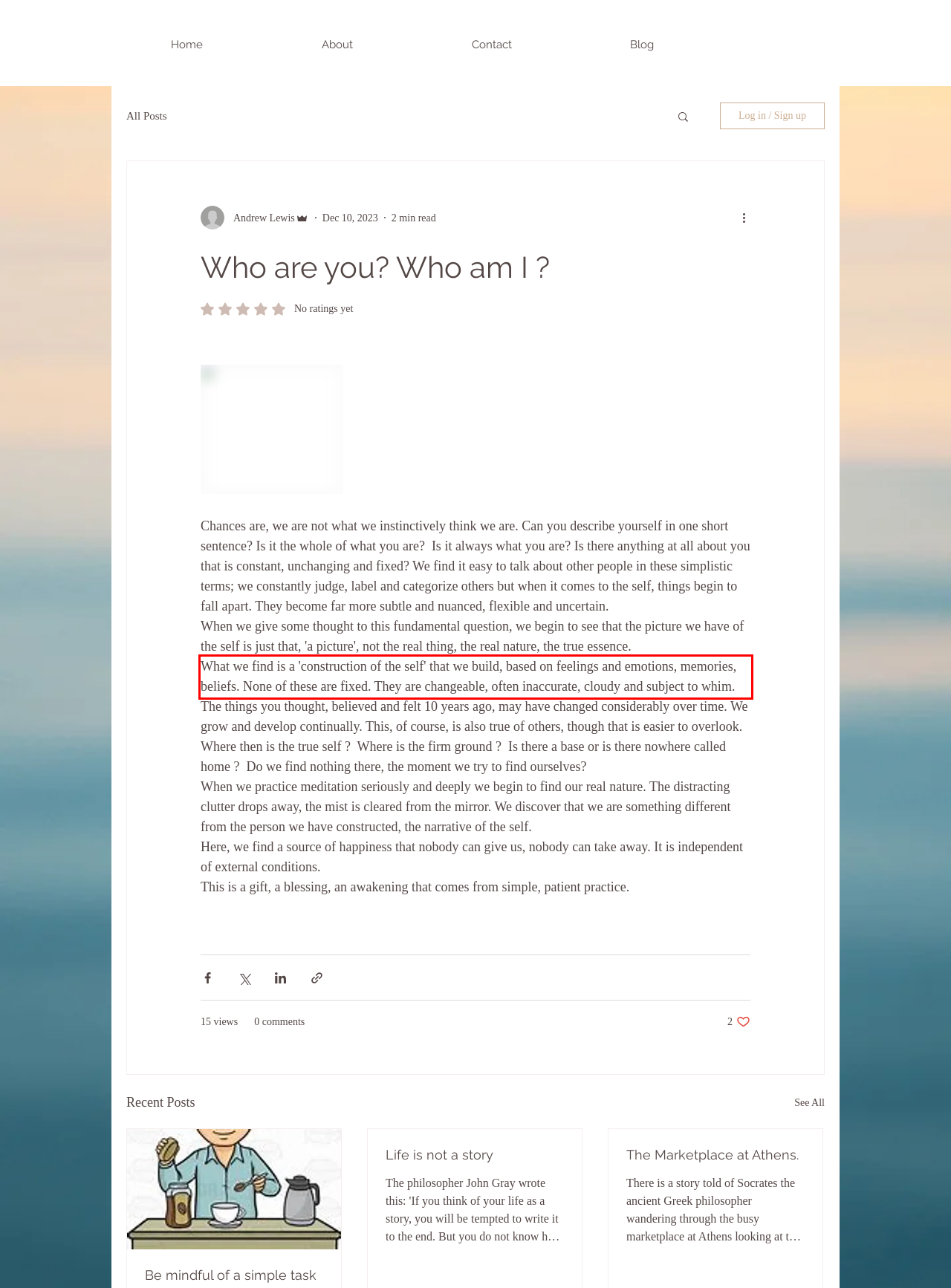Using the provided webpage screenshot, recognize the text content in the area marked by the red bounding box.

What we find is a 'construction of the self' that we build, based on feelings and emotions, memories, beliefs. None of these are fixed. They are changeable, often inaccurate, cloudy and subject to whim.